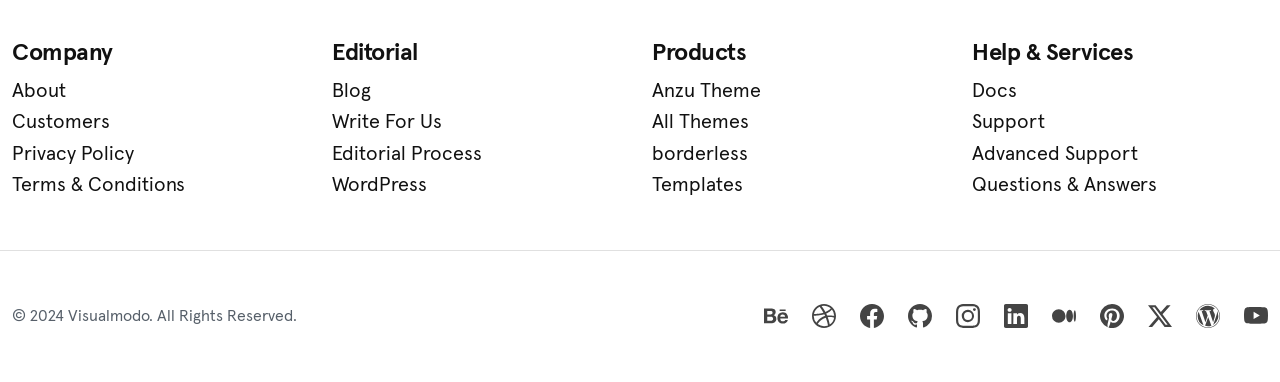Can you find the bounding box coordinates for the element to click on to achieve the instruction: "Explore Anzu Theme"?

[0.509, 0.198, 0.741, 0.28]